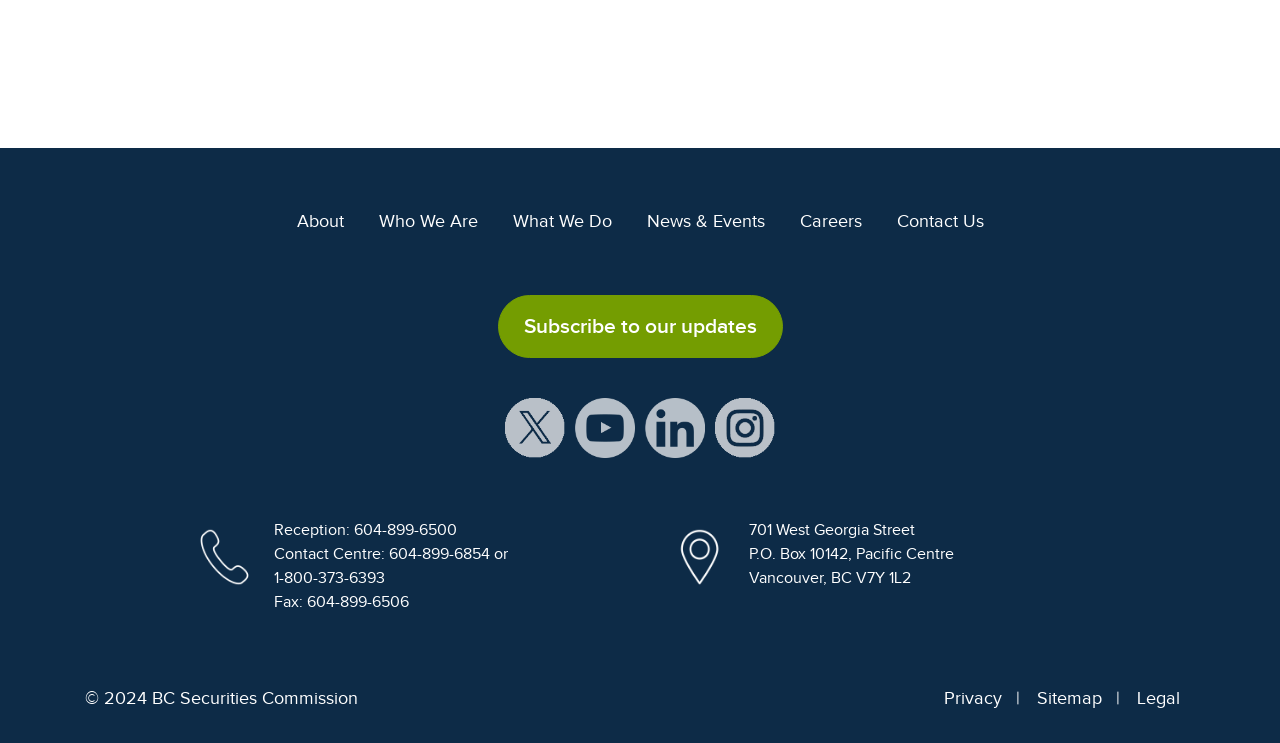Using details from the image, please answer the following question comprehensively:
What is the phone number for Reception?

I found the phone number for Reception by looking at the StaticText element with the OCR text 'Reception: 604-899-6500' located at [0.214, 0.701, 0.357, 0.726] on the webpage.